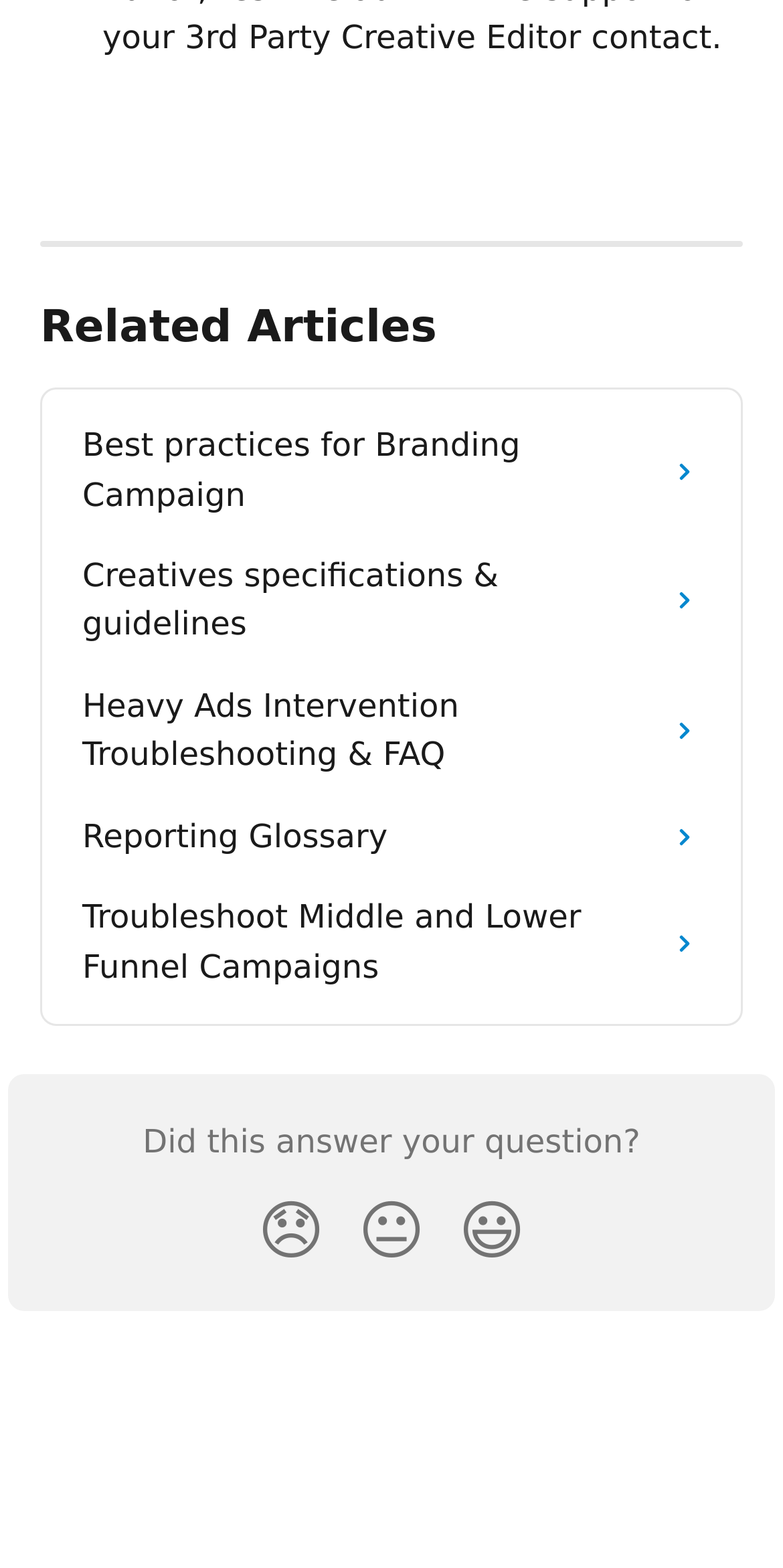Refer to the image and provide a thorough answer to this question:
What is the emoji for the Smiley Reaction?

I looked at the Smiley Reaction button and found the corresponding emoji, which is 😃.